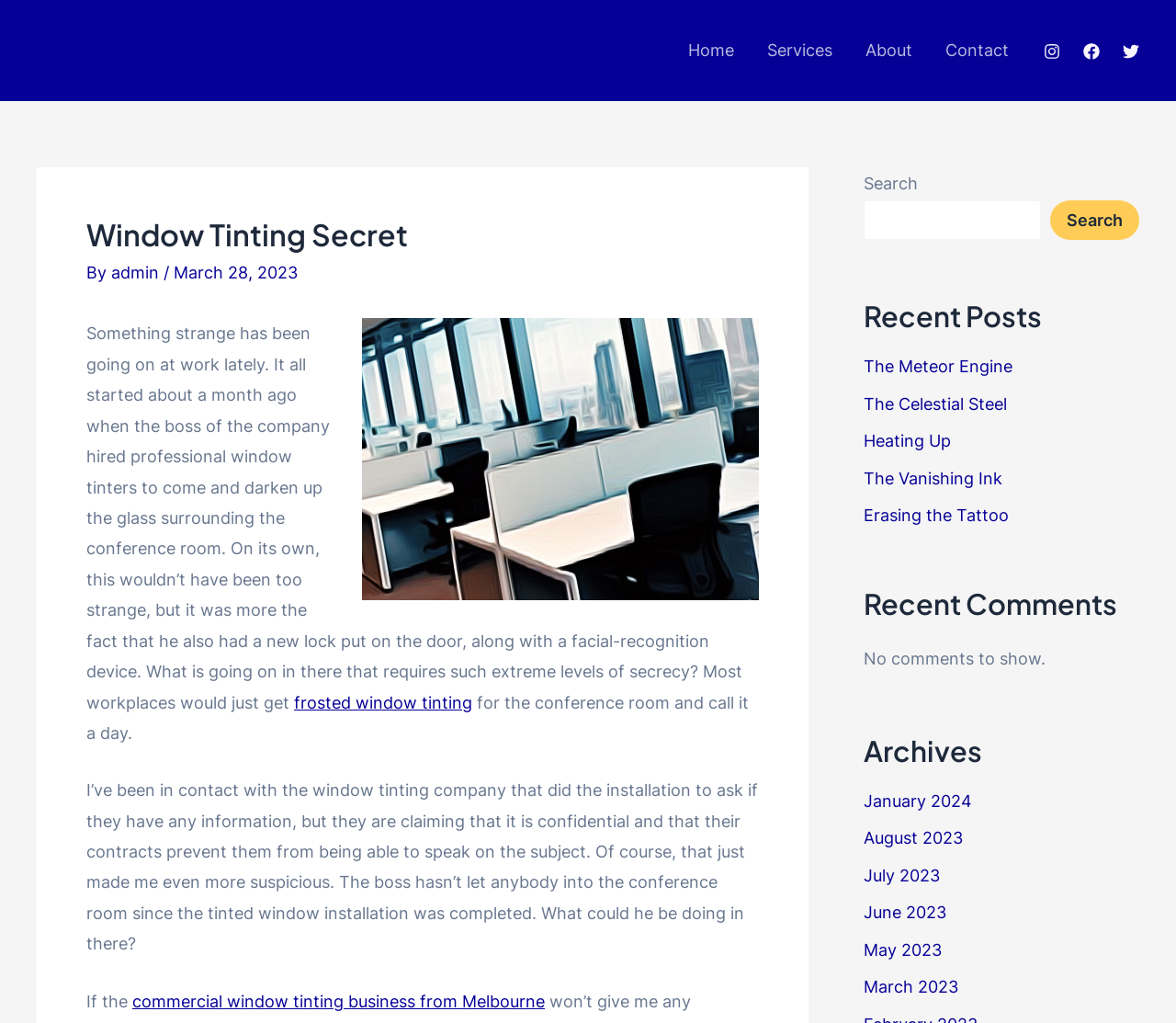What is the name of the company that did the window tinting installation?
Based on the screenshot, give a detailed explanation to answer the question.

The text mentions that the author contacted the window tinting company that did the installation, but it does not provide the name of the company.